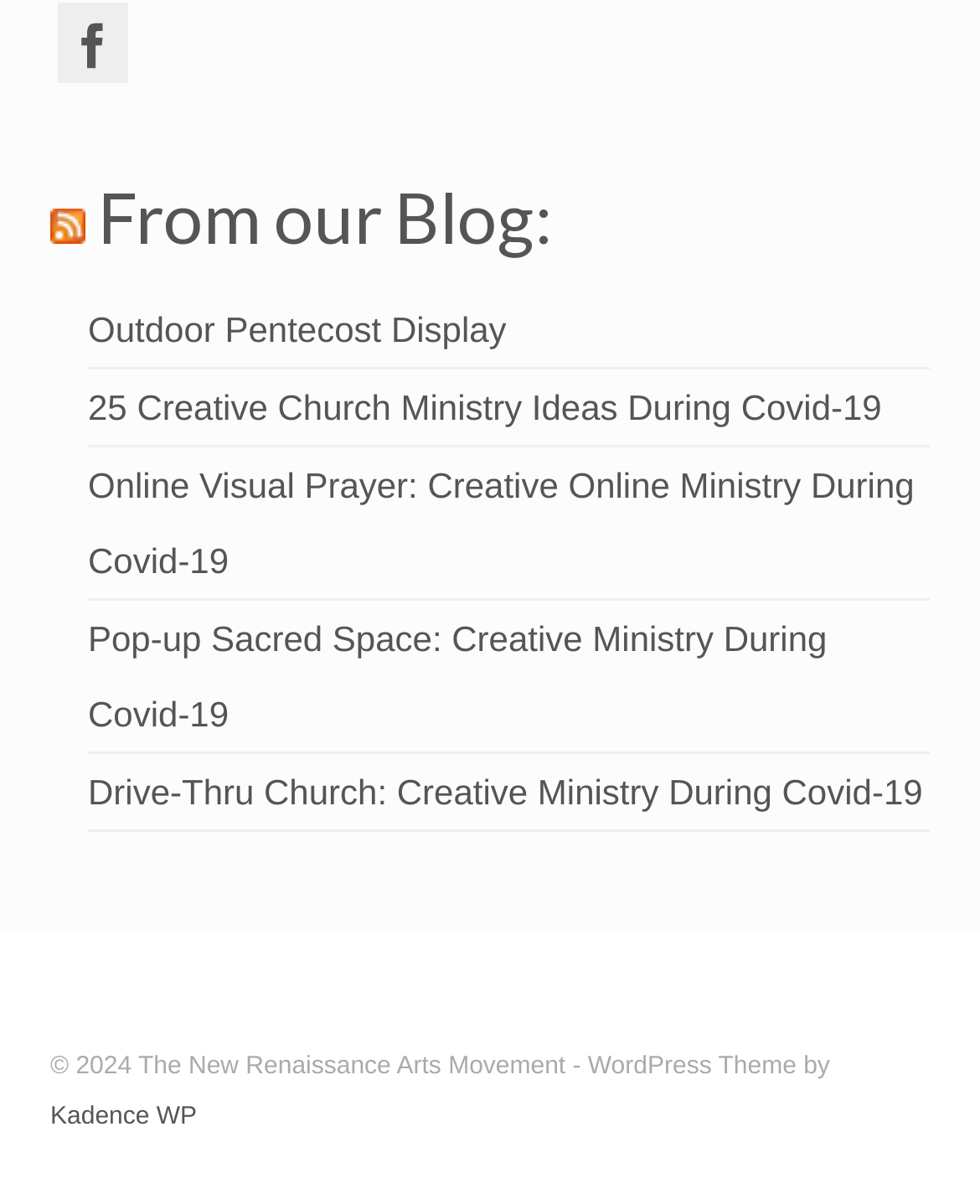Identify the bounding box for the described UI element: "parent_node: From our Blog:".

[0.051, 0.143, 0.087, 0.214]